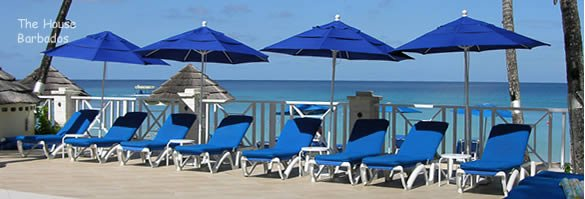Use a single word or phrase to answer the question: What type of trees are flanking the scene?

Palm trees